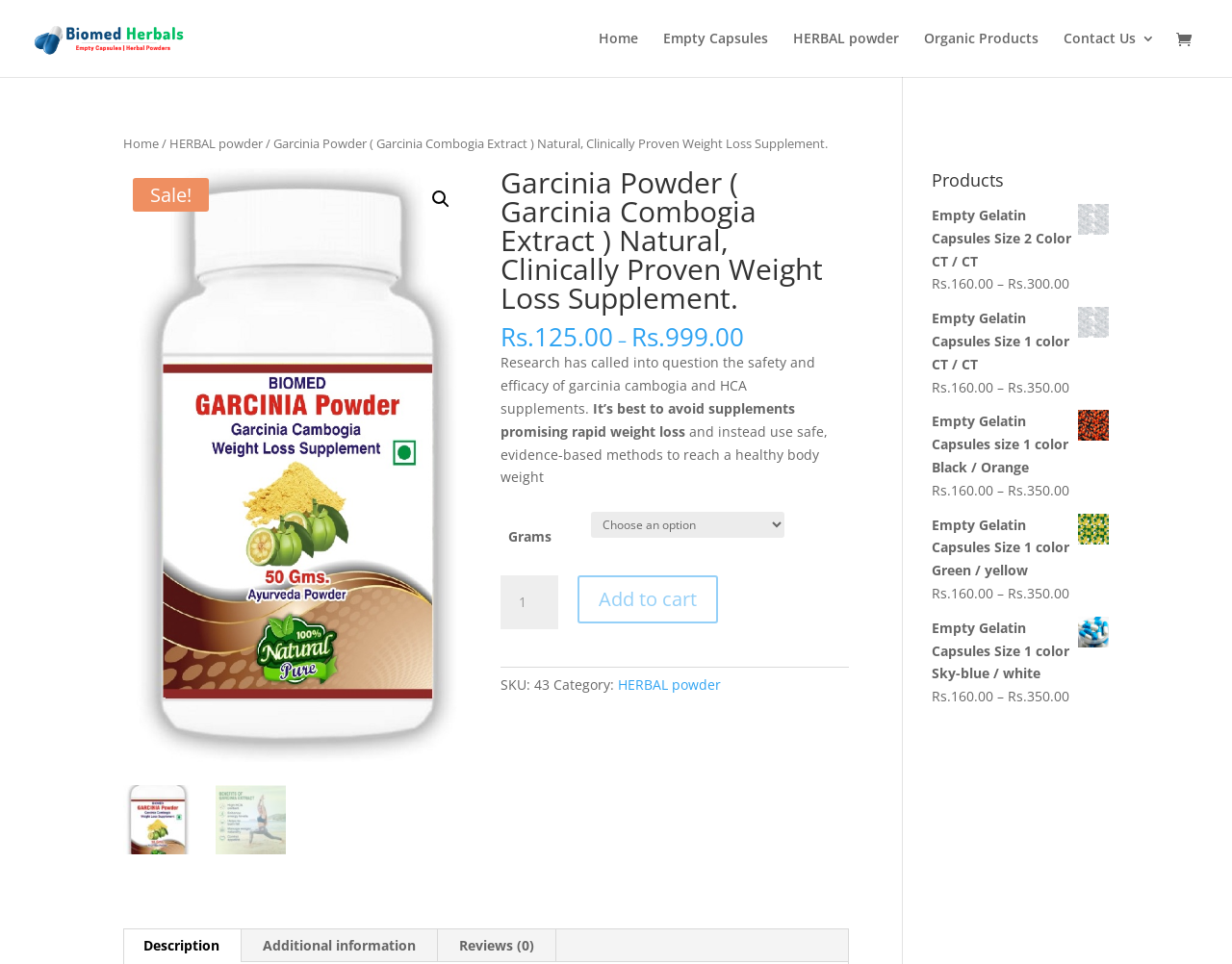Specify the bounding box coordinates of the area to click in order to execute this command: 'Select the 'HERBAL powder' option'. The coordinates should consist of four float numbers ranging from 0 to 1, and should be formatted as [left, top, right, bottom].

[0.644, 0.033, 0.73, 0.08]